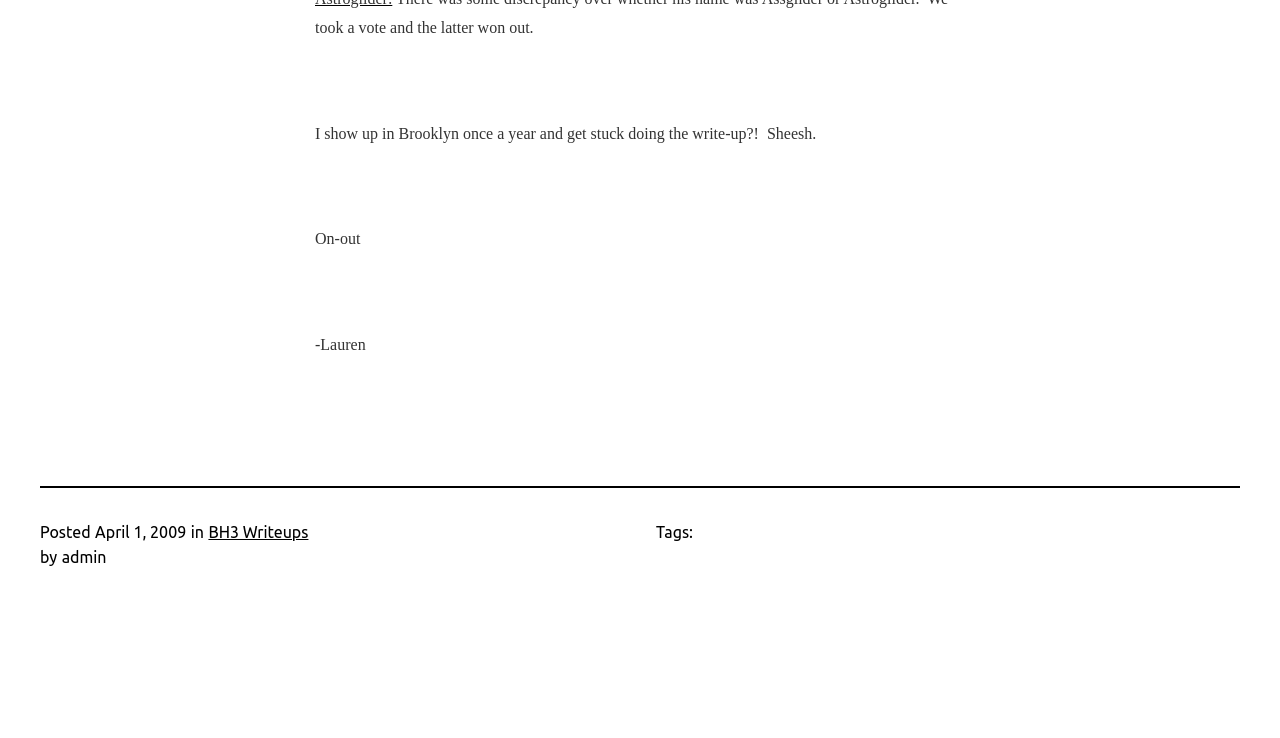What is the category of the post?
Based on the image, answer the question in a detailed manner.

The category of the post can be found in the link 'BH3 Writeups' next to the 'in' label.